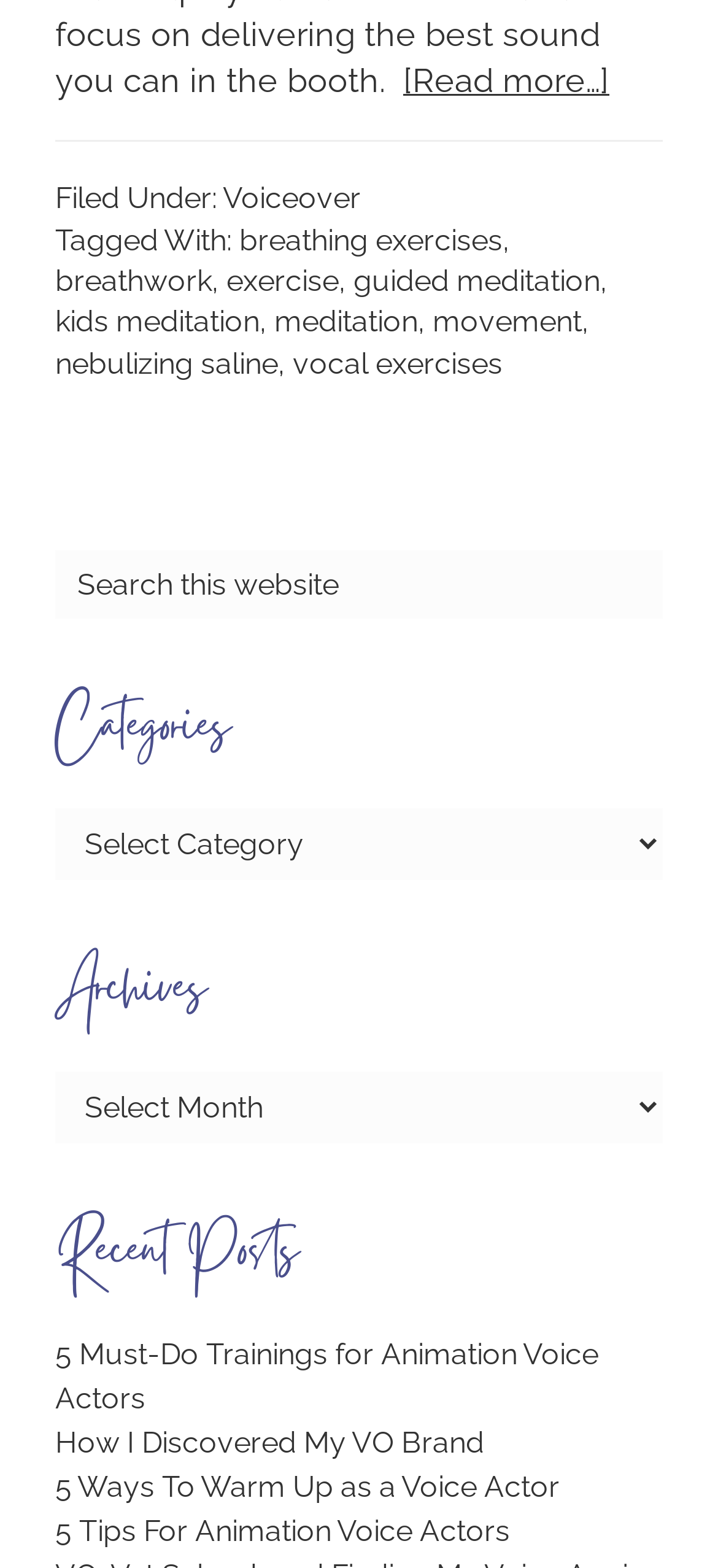Please provide a brief answer to the following inquiry using a single word or phrase:
How many categories are listed in the sidebar?

3